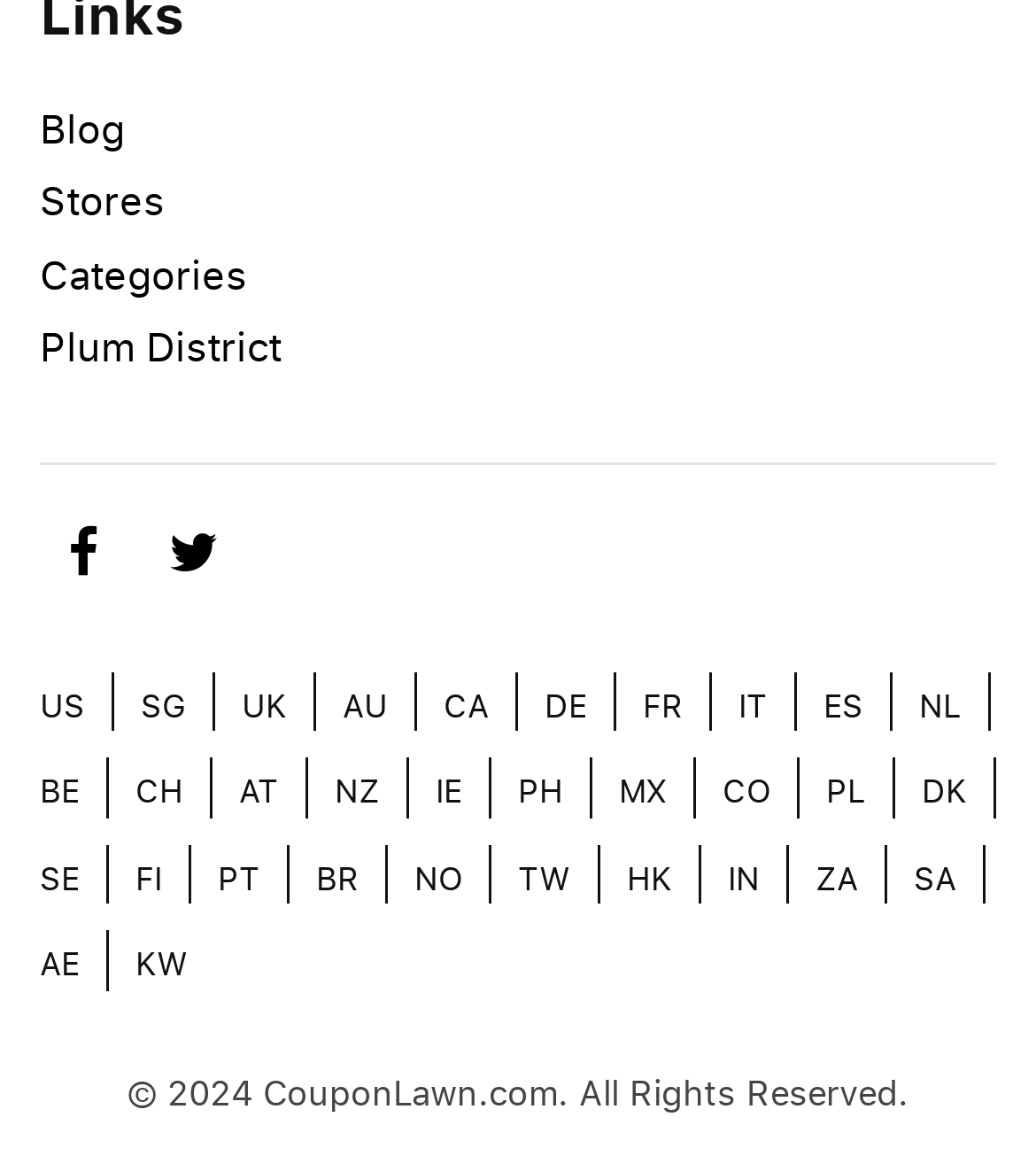Please specify the bounding box coordinates in the format (top-left x, top-left y, bottom-right x, bottom-right y), with all values as floating point numbers between 0 and 1. Identify the bounding box of the UI element described by: alt="logo"

None